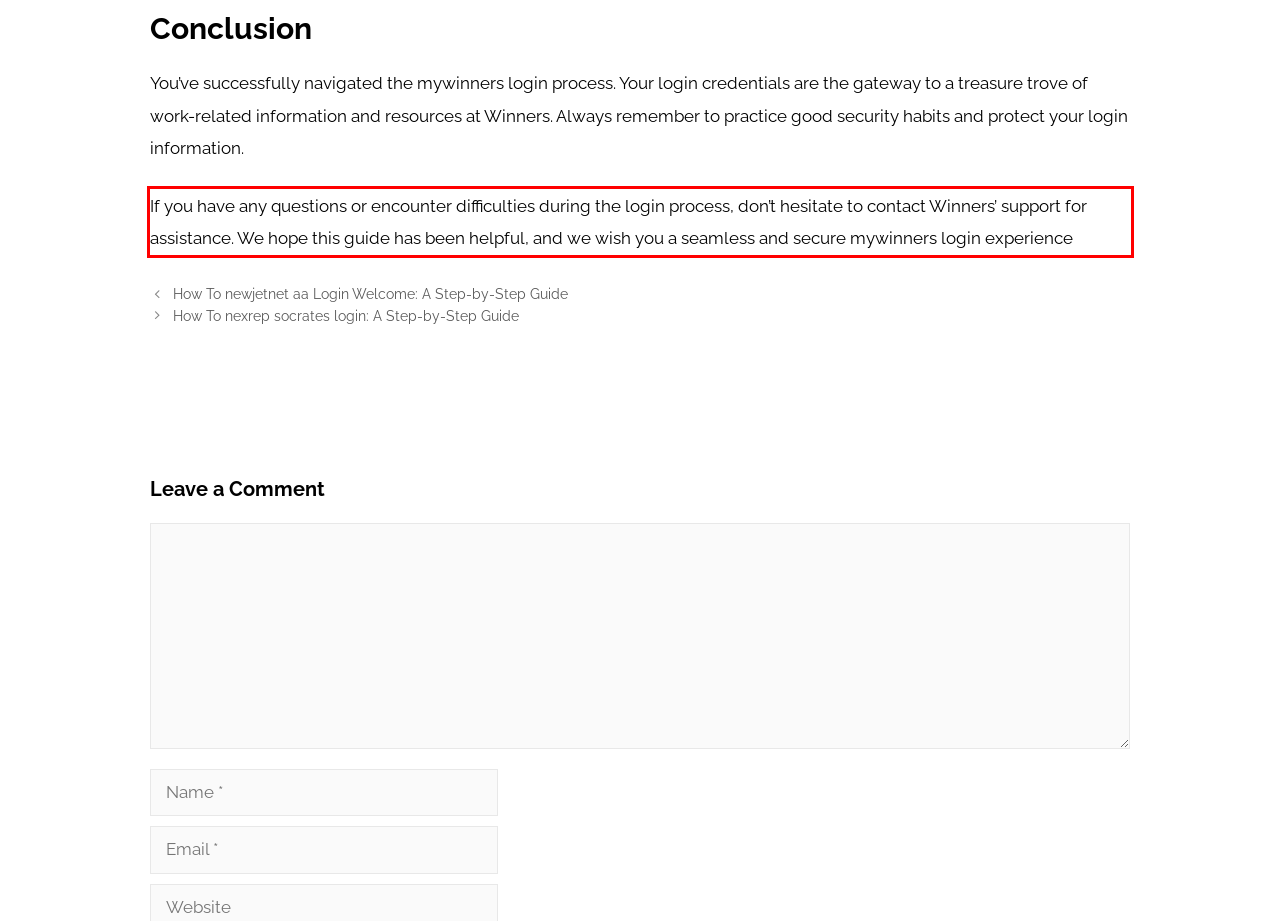Given a screenshot of a webpage with a red bounding box, extract the text content from the UI element inside the red bounding box.

If you have any questions or encounter difficulties during the login process, don’t hesitate to contact Winners’ support for assistance. We hope this guide has been helpful, and we wish you a seamless and secure mywinners login experience